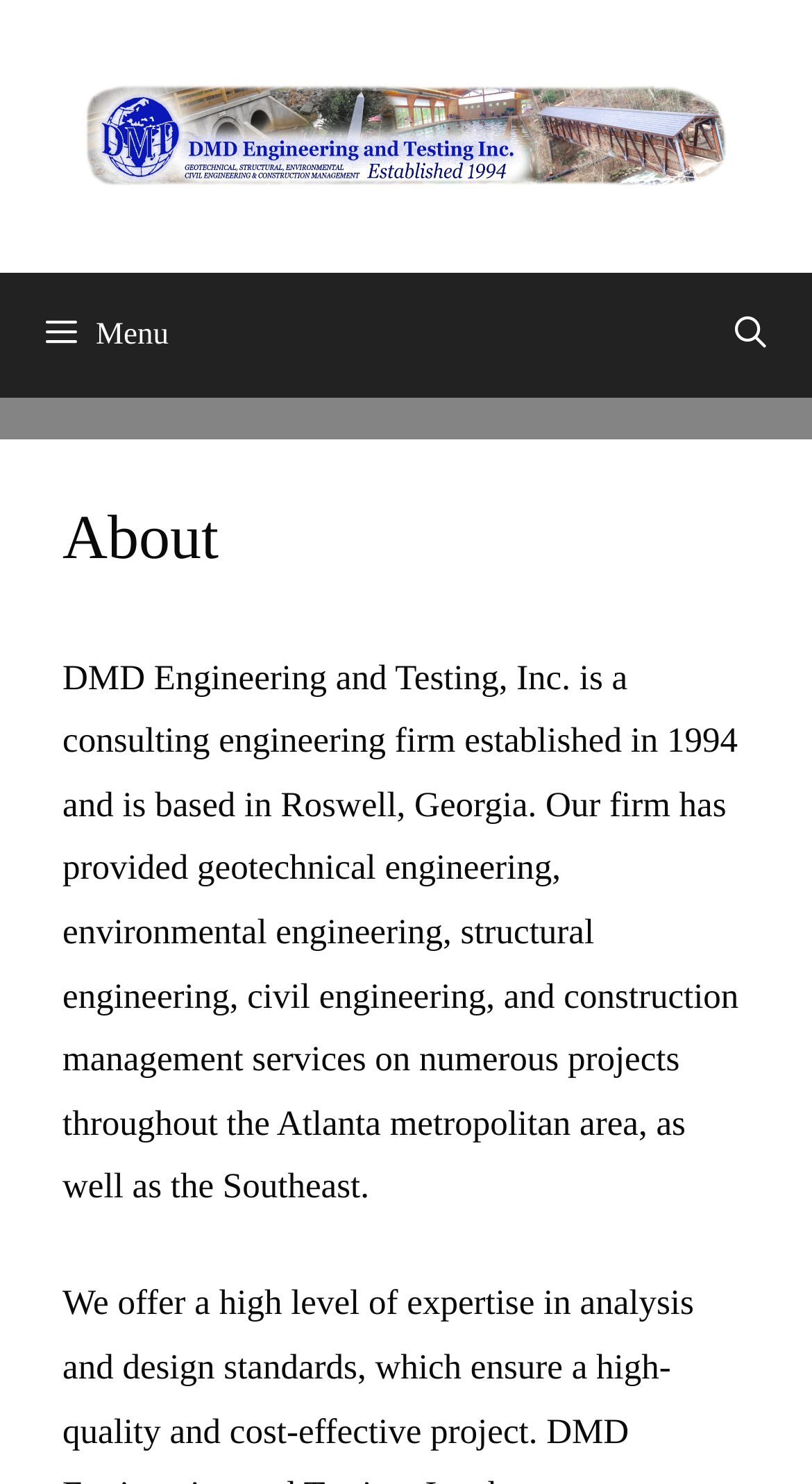Deliver a detailed narrative of the webpage's visual and textual elements.

The webpage is about DMD Engineering and Testing, a consulting engineering firm. At the top left corner, there is a link to "Skip to content". Next to it, on the top center, is the company's logo, an image with the text "DMD Engineering and Testing". 

On the top right corner, there is a search function, indicated by a magnifying glass icon, and a button with a menu icon. When the menu button is expanded, it reveals a header section with a heading that reads "About". 

Below the header, there is a block of text that describes the company, stating that it was established in 1994, is based in Roswell, Georgia, and provides various engineering and construction management services in the Atlanta metropolitan area and the Southeast.